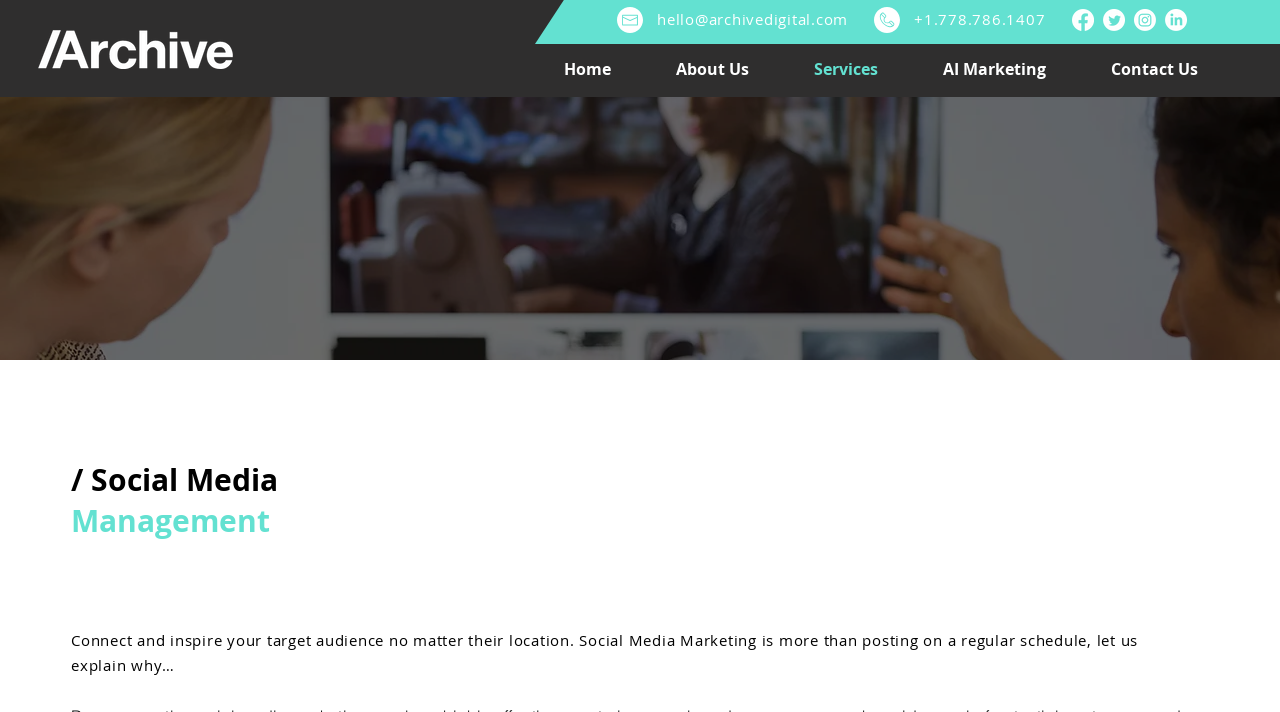Indicate the bounding box coordinates of the element that needs to be clicked to satisfy the following instruction: "Click the LinkedIn link". The coordinates should be four float numbers between 0 and 1, i.e., [left, top, right, bottom].

[0.91, 0.013, 0.927, 0.044]